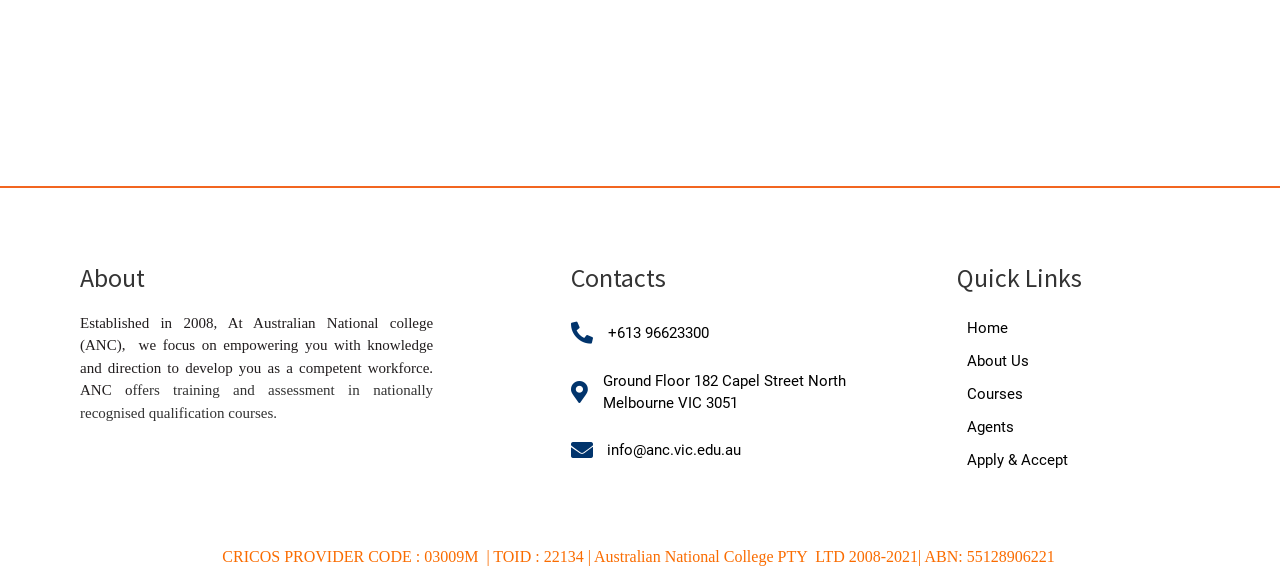Please analyze the image and give a detailed answer to the question:
What is the phone number of the college?

The phone number of the college can be found in the StaticText element with the text '+613 96623300', which is located below the 'Contacts' heading.